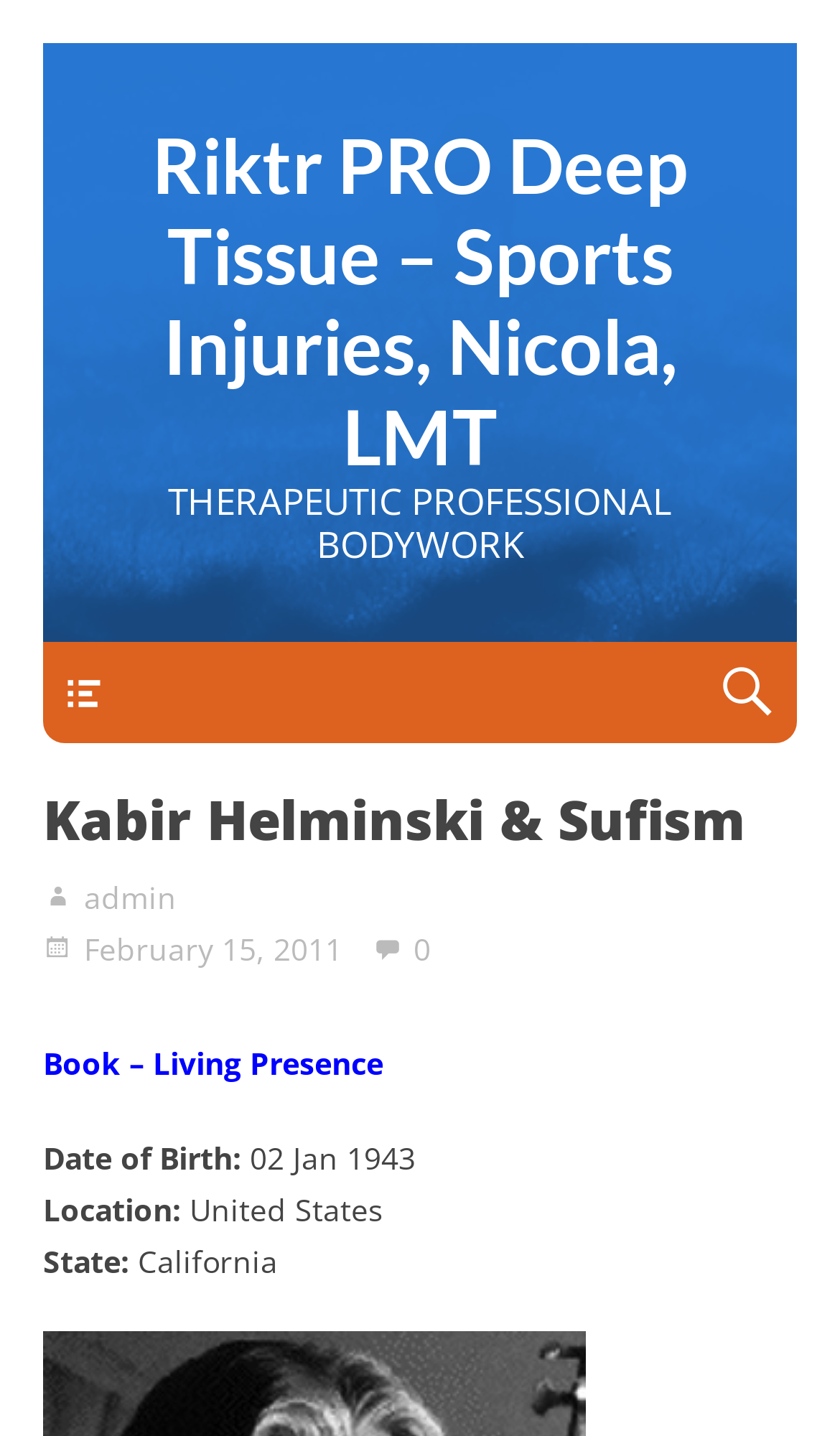Answer the question using only a single word or phrase: 
What is the profession of Nicola?

Therapeutic Professional Bodyworker